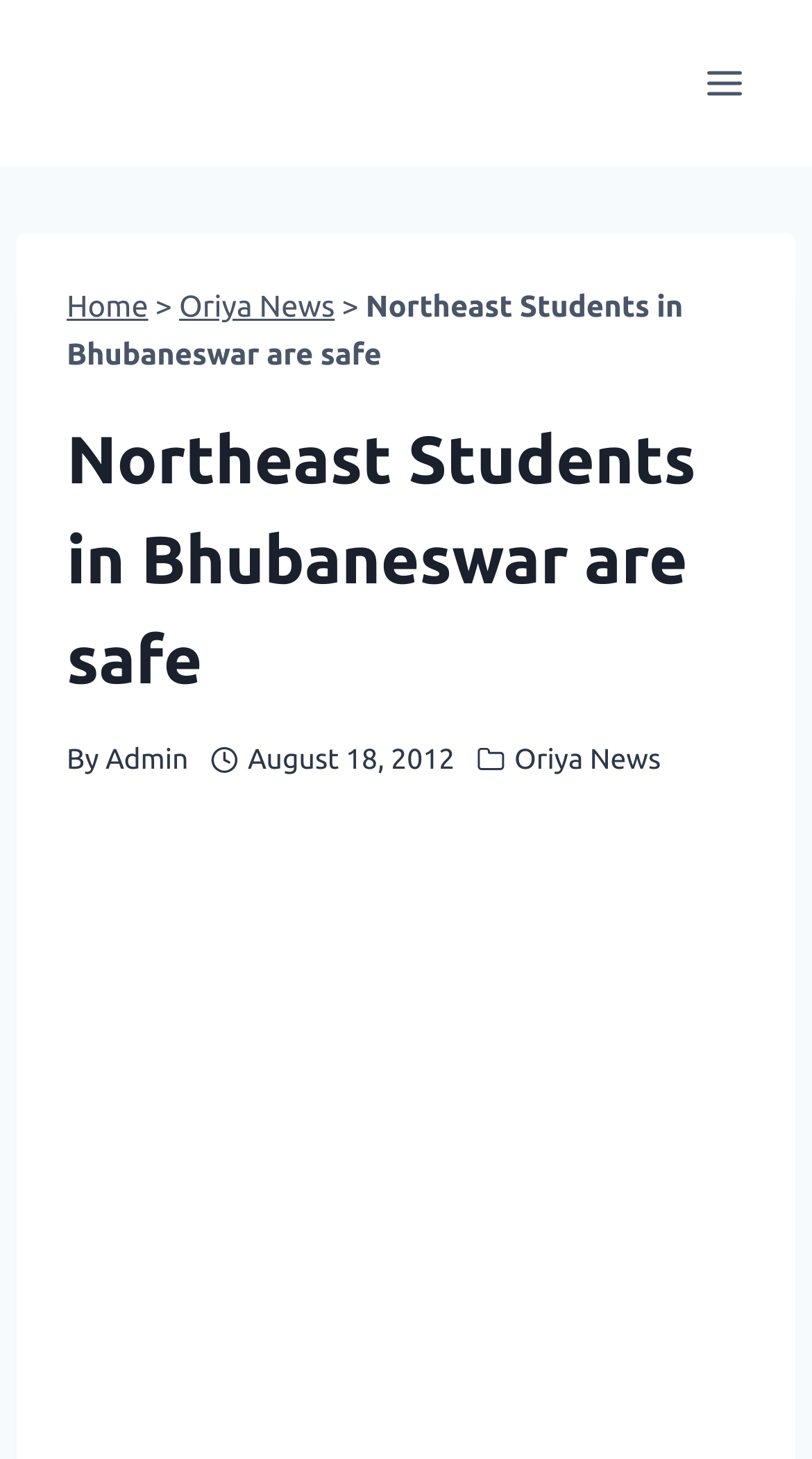What is the current status of the menu?
Refer to the screenshot and answer in one word or phrase.

Closed